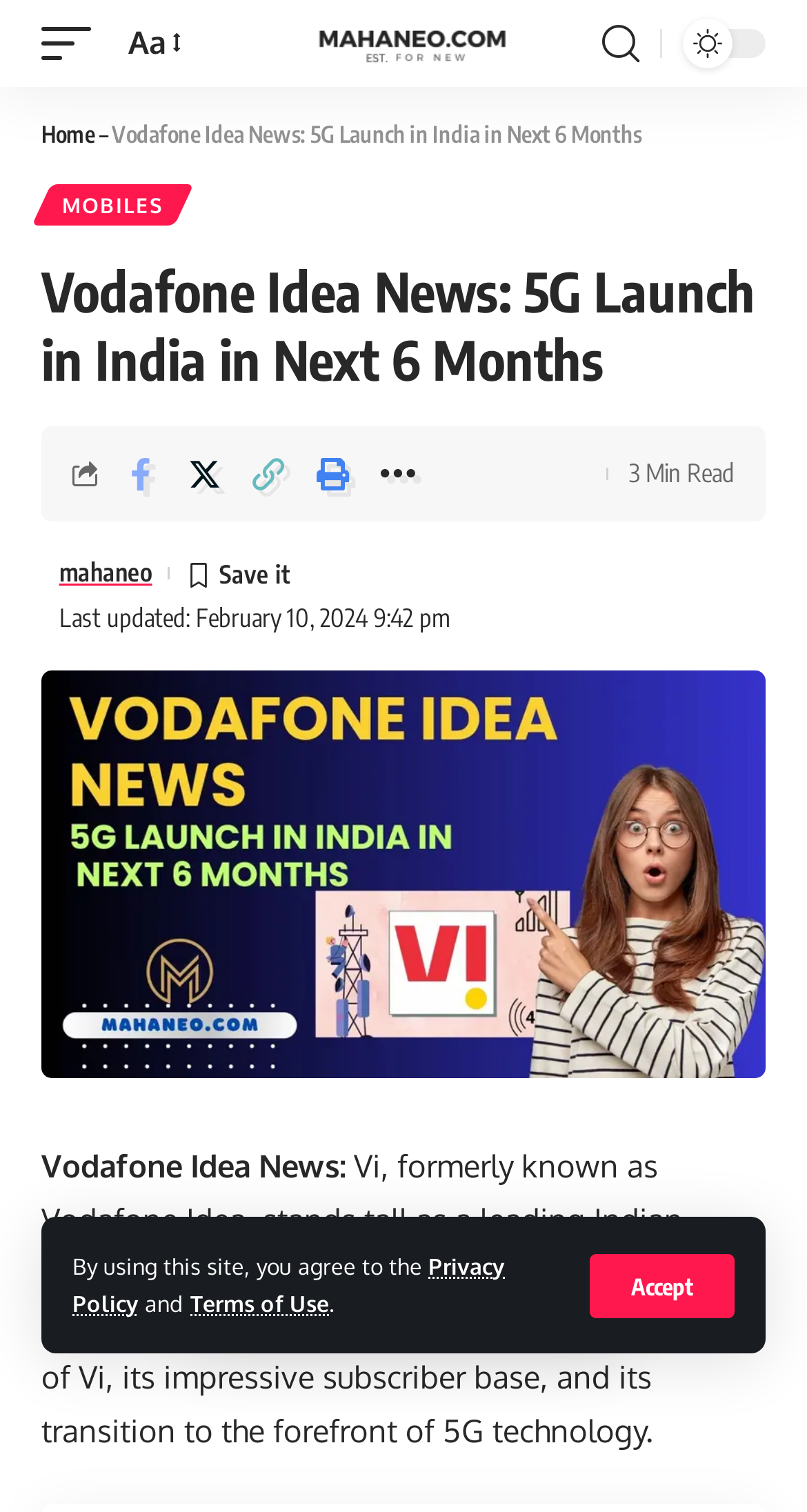Give a one-word or short-phrase answer to the following question: 
What is the topic of the news?

5G Launch in India